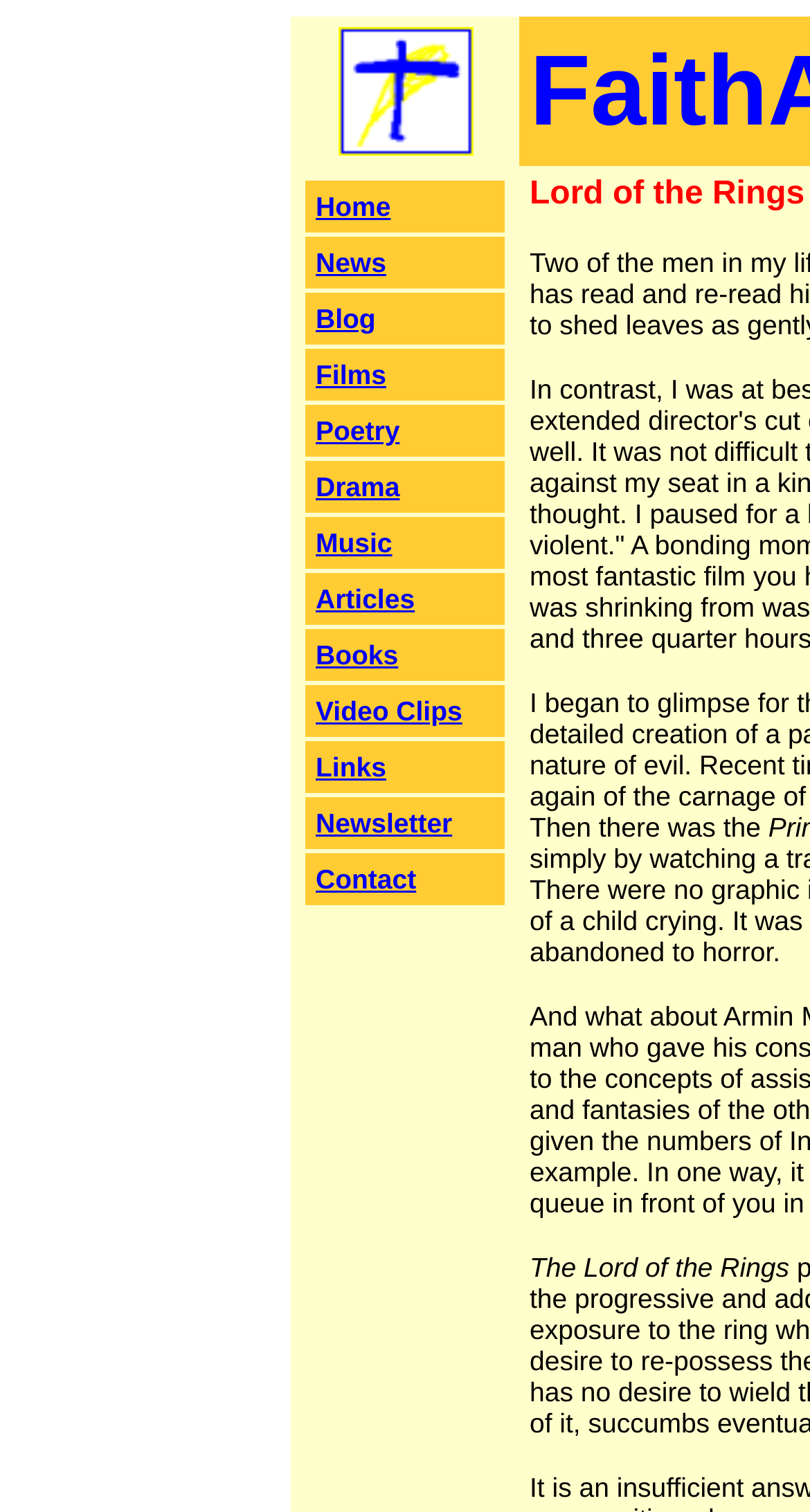Locate the bounding box coordinates of the clickable part needed for the task: "Read the Blog".

[0.39, 0.2, 0.464, 0.221]